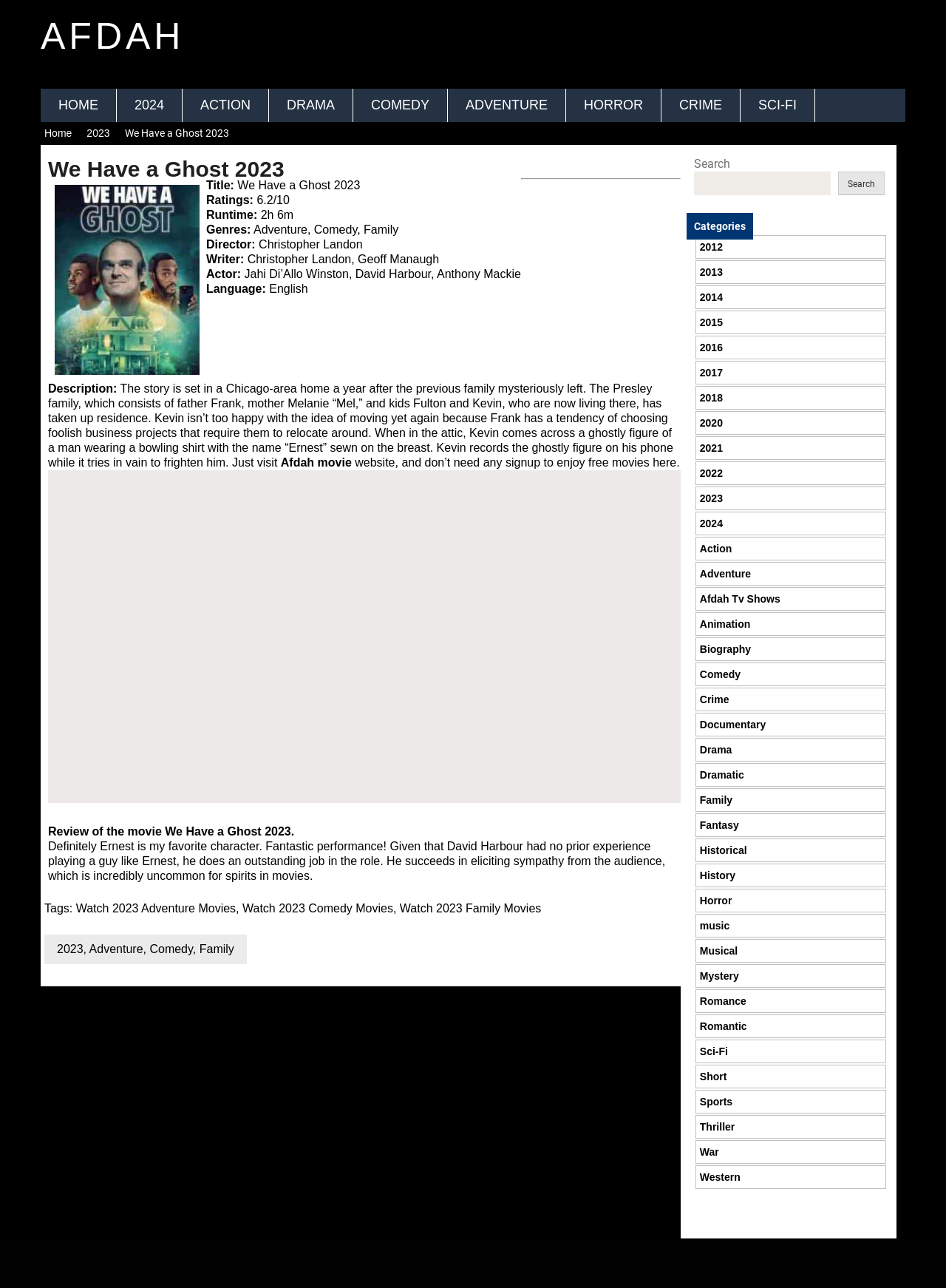Carefully observe the image and respond to the question with a detailed answer:
What is the runtime of the movie?

The runtime of the movie can be found in the article section, under the 'Runtime:' label, where it is written as '2h 6m'.